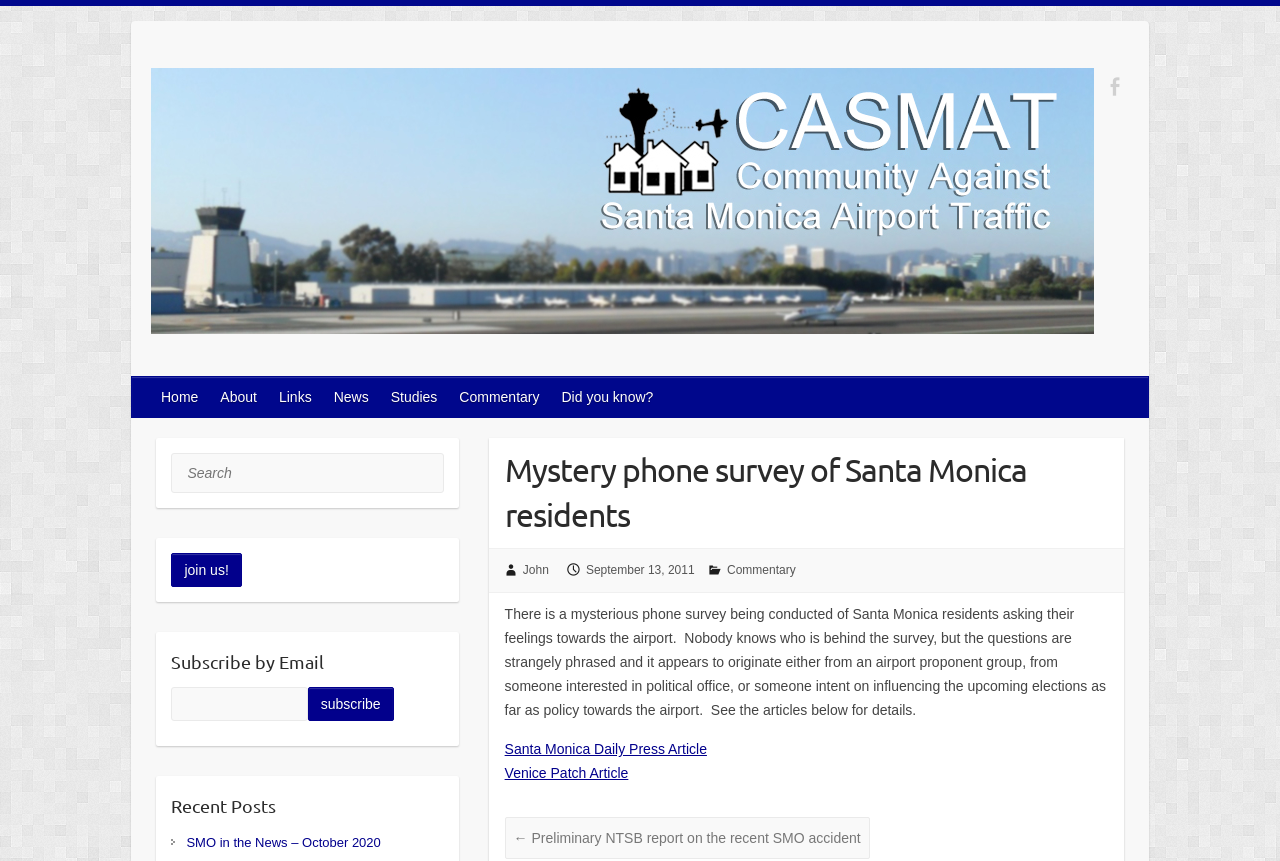What is the call-to-action on the webpage?
Provide a detailed and extensive answer to the question.

The call-to-action on the webpage is the button with the text 'Join us!', which is prominently displayed and encourages users to take some action, likely to join a community or subscribe to a newsletter related to the organization CASMAT.